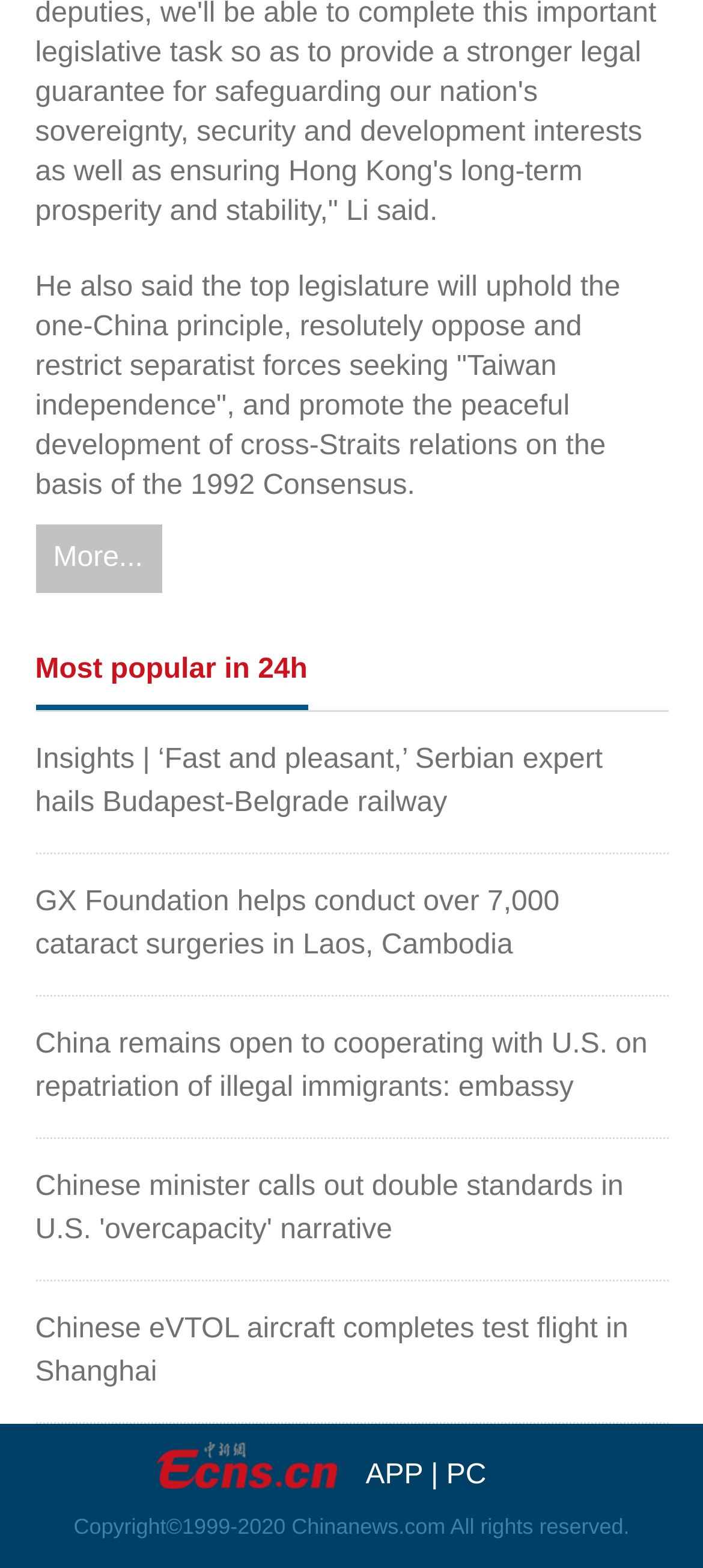Determine the bounding box coordinates for the region that must be clicked to execute the following instruction: "Open the APP".

[0.52, 0.931, 0.601, 0.95]